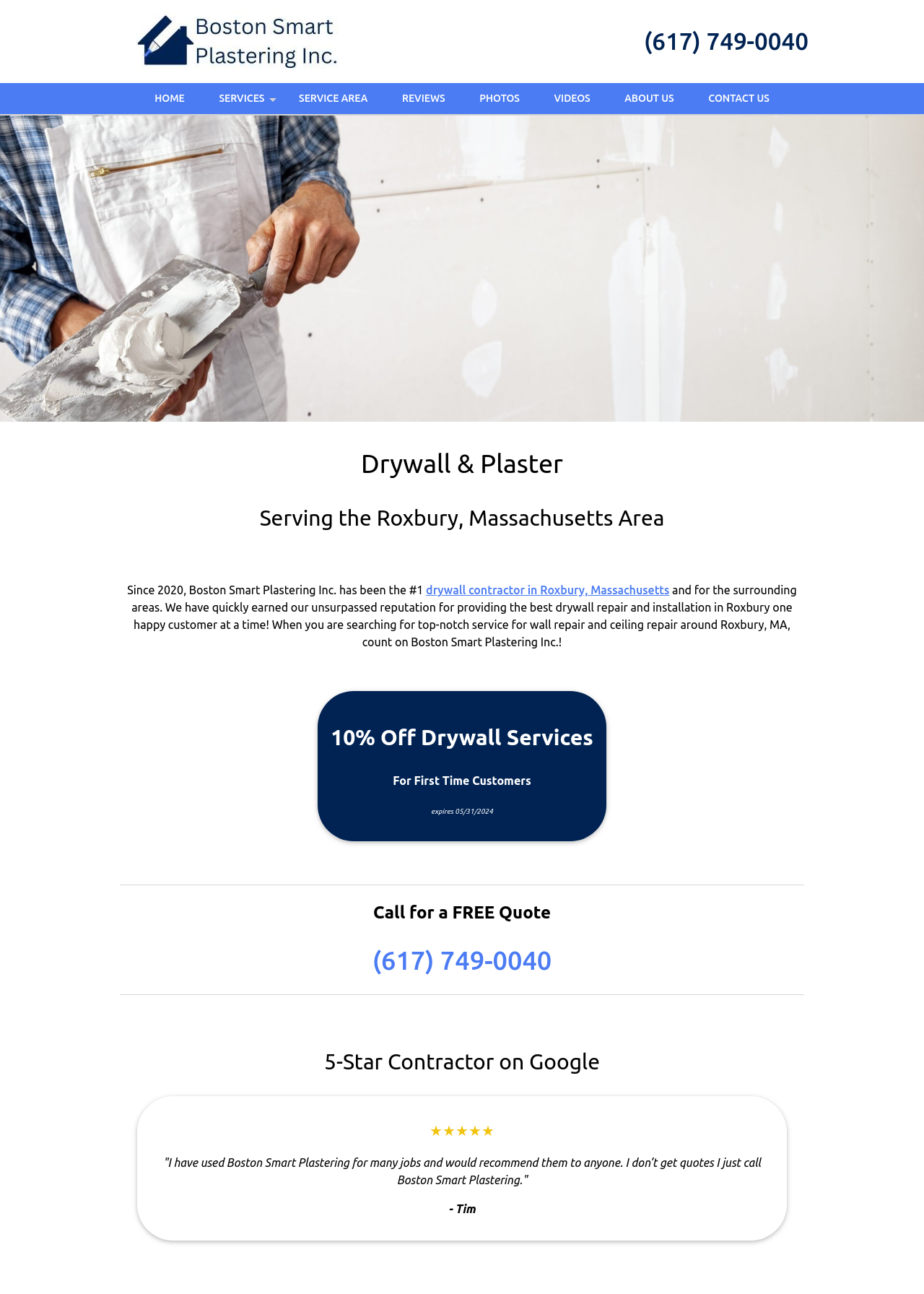What is the phone number to call for a free quote?
Please provide an in-depth and detailed response to the question.

I found the phone number by looking at the heading 'Call for a FREE Quote' and the link '(617) 749-0040' below it, which suggests that this is the phone number to call for a free quote.